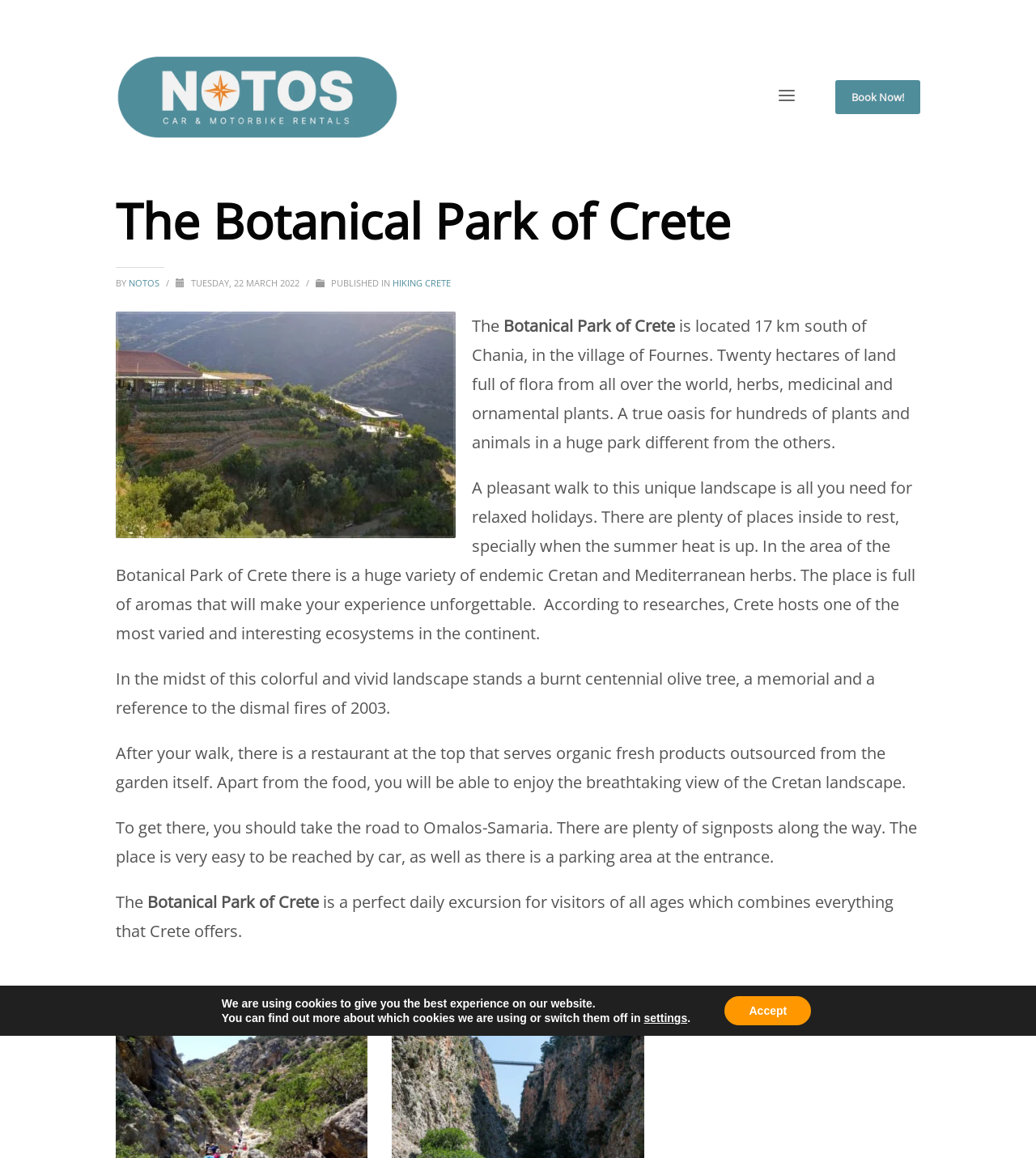Bounding box coordinates are to be given in the format (top-left x, top-left y, bottom-right x, bottom-right y). All values must be floating point numbers between 0 and 1. Provide the bounding box coordinate for the UI element described as: Book Now!

[0.806, 0.069, 0.888, 0.098]